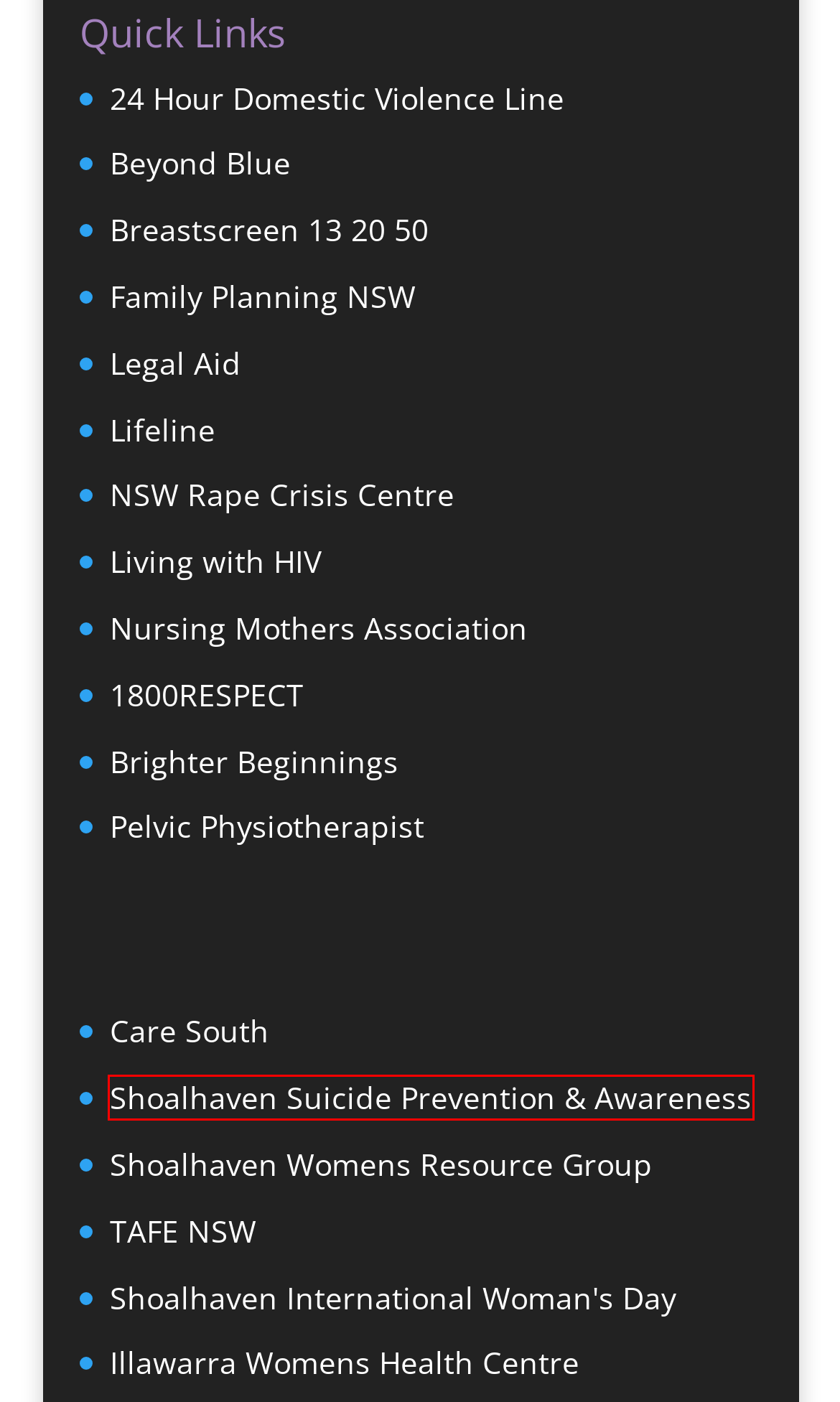Provided is a screenshot of a webpage with a red bounding box around an element. Select the most accurate webpage description for the page that appears after clicking the highlighted element. Here are the candidates:
A. Legal Aid NSW | Home
B. Home - Reconciliation Australia
C. Home - WBACC Website
D. Beyond Blue | 24/7 Support for Anxiety, Depression and Suicide Prevention - Beyond Blue
E. Calm Pelvic and Lymphoedema | Gerringong, South Coast
F. Shoalhaven Suicide Prevention Awareness Network - SSPAN
G. Shoalhaven International Women's Day – Celebrating IWD in the Shoalhaven
H. Privacy, Terms, & Confidentiality | Shoalhaven Women's Health Centre

F